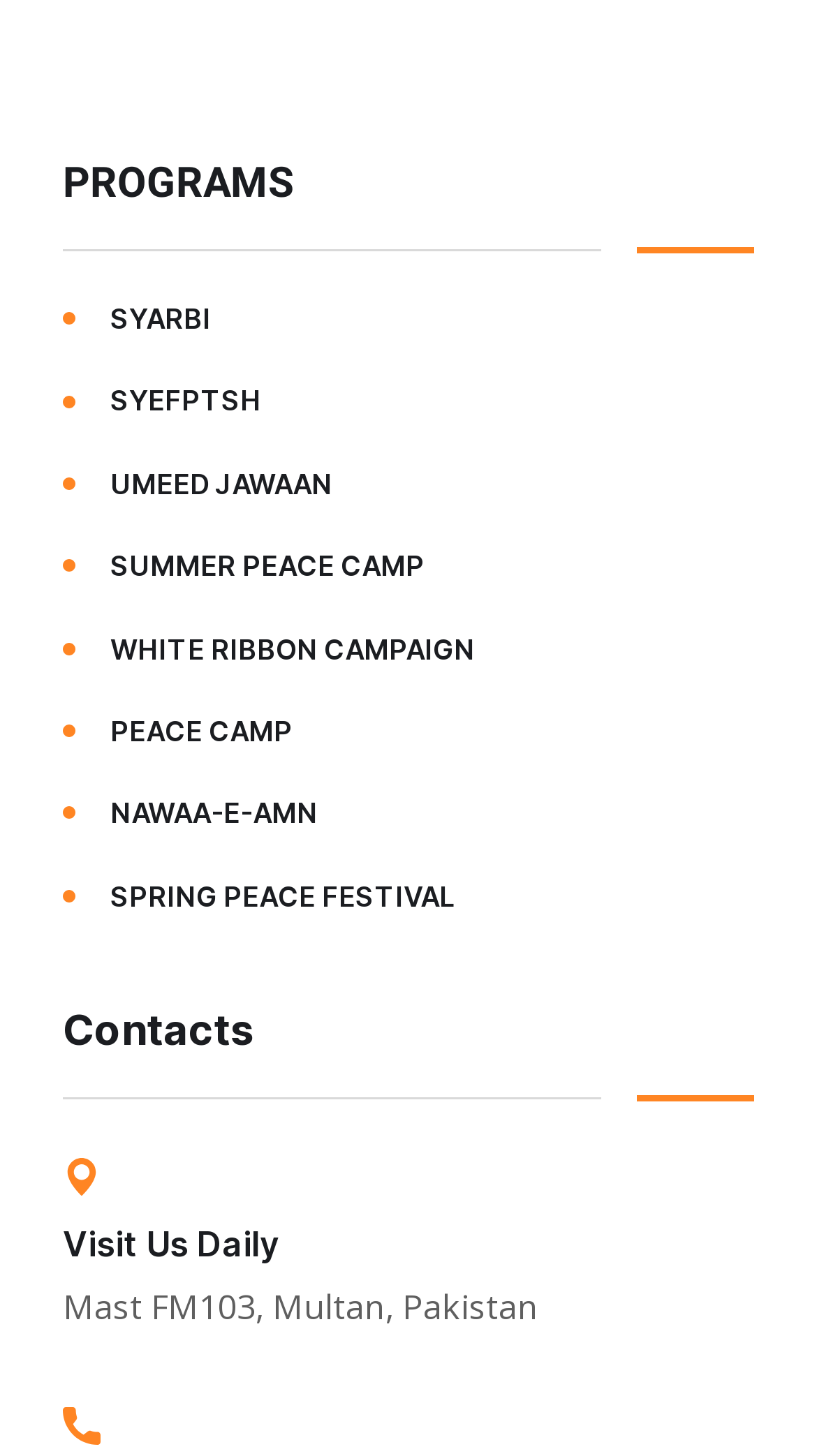Highlight the bounding box coordinates of the element you need to click to perform the following instruction: "check the post by Yunus."

None